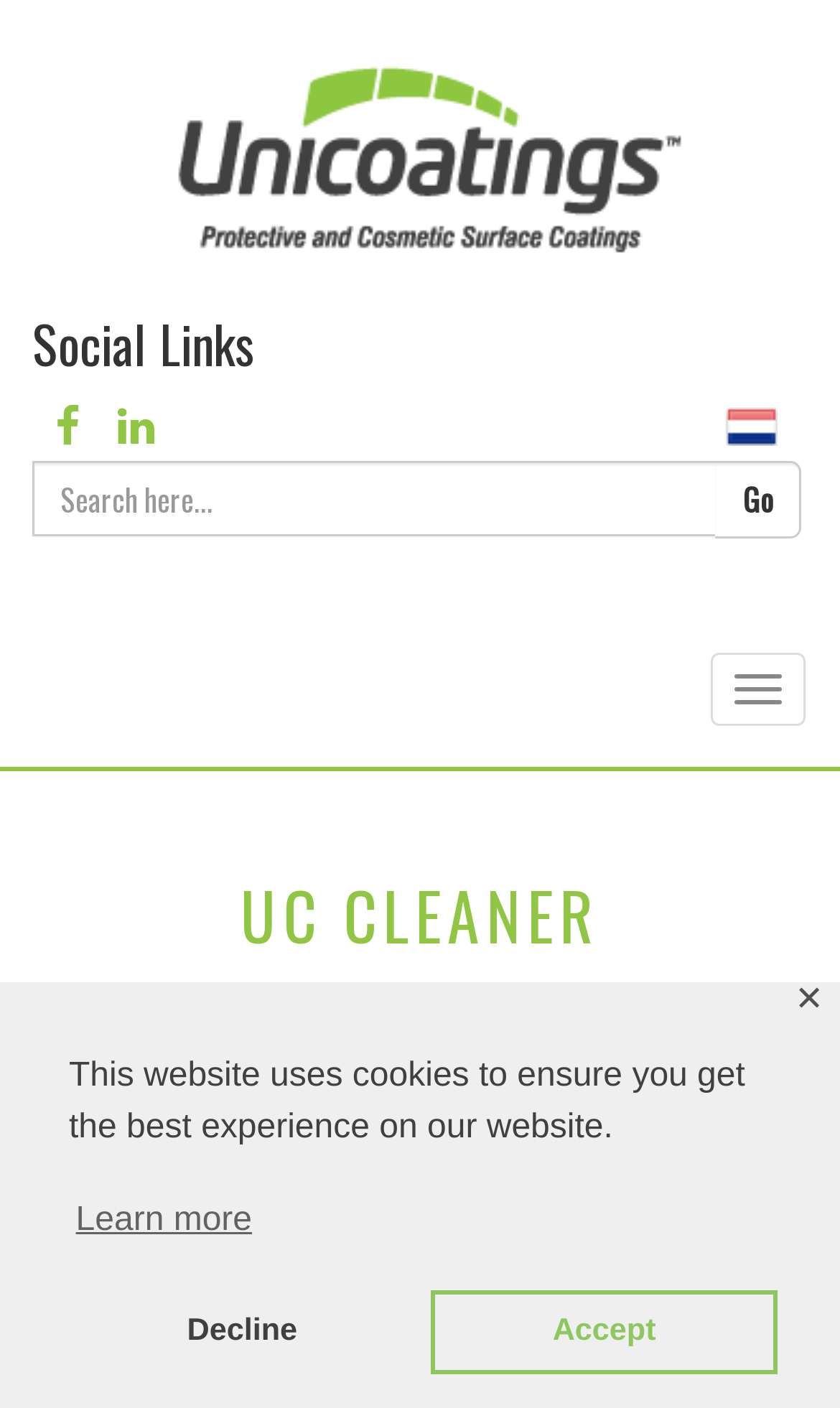Please determine the bounding box coordinates of the element's region to click for the following instruction: "Click UC CLEANER".

[0.038, 0.624, 0.962, 0.689]